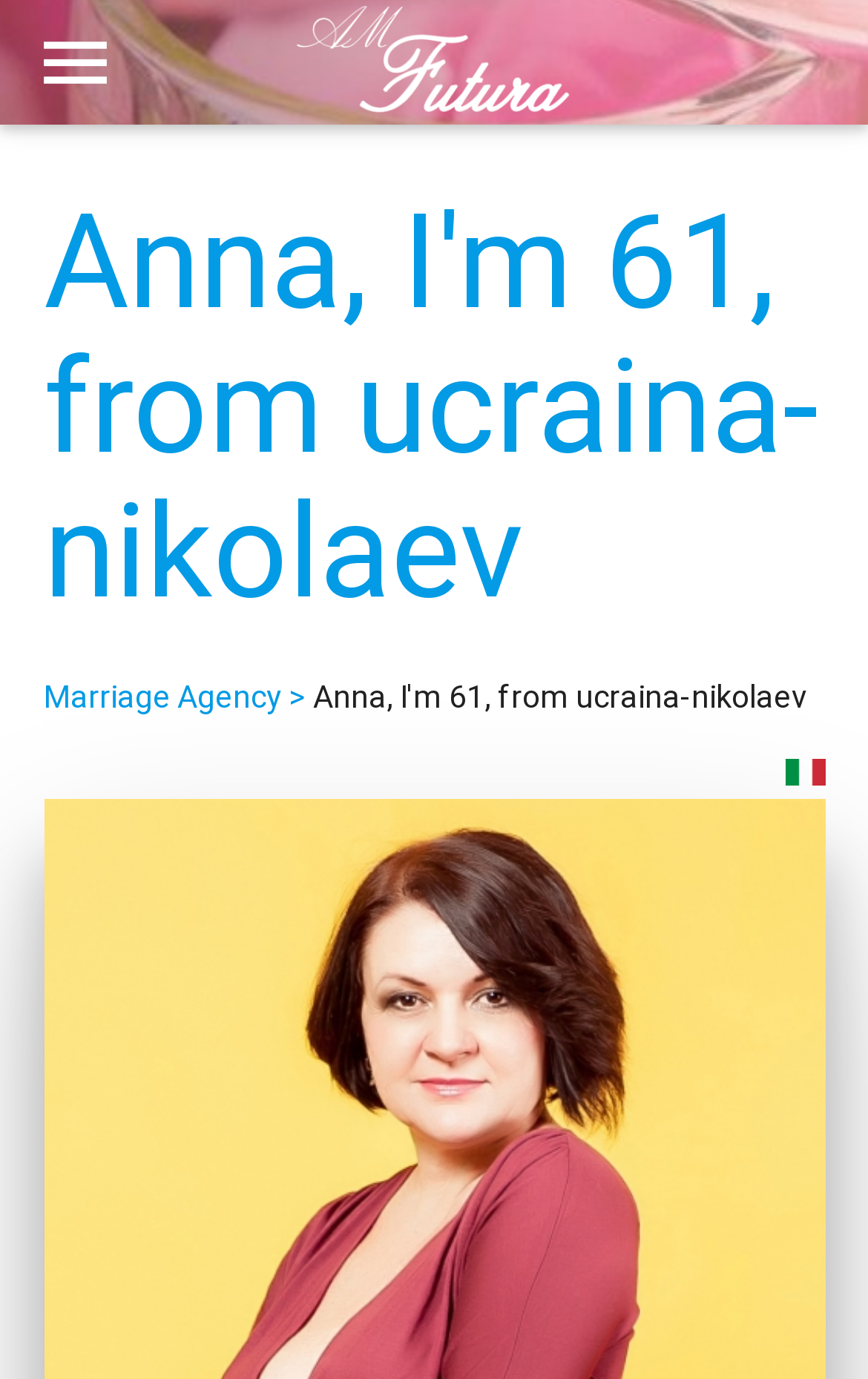Give a complete and precise description of the webpage's appearance.

The webpage appears to be a personal profile page, likely from a dating or social networking site. At the top, there is a heading that reads "Anna, I'm 61, from ucraina-nikolaev", which suggests that the page belongs to a 61-year-old woman named Anna from Nikolaev, Ukraine. 

Below the heading, there is a link with the same text, which may be a profile link or a way to view more information about Anna. To the right of the heading, there is a link that reads "Marriage Agency >", which could be a link to a related page or a way to explore more profiles.

At the very top of the page, there is a link that reads "Marriage Agency Futura" with an accompanying image, which may be the logo of the website or agency. On the top-left corner, there is a link labeled "menu", which could be a navigation menu for the website.

On the bottom-right corner, there is a link with an Italian flag icon, labeled "Bandiera per la lingua in italiano", which suggests that the website may offer language options or translations.

Overall, the page seems to be a personal profile with some navigation links and a possible language option.